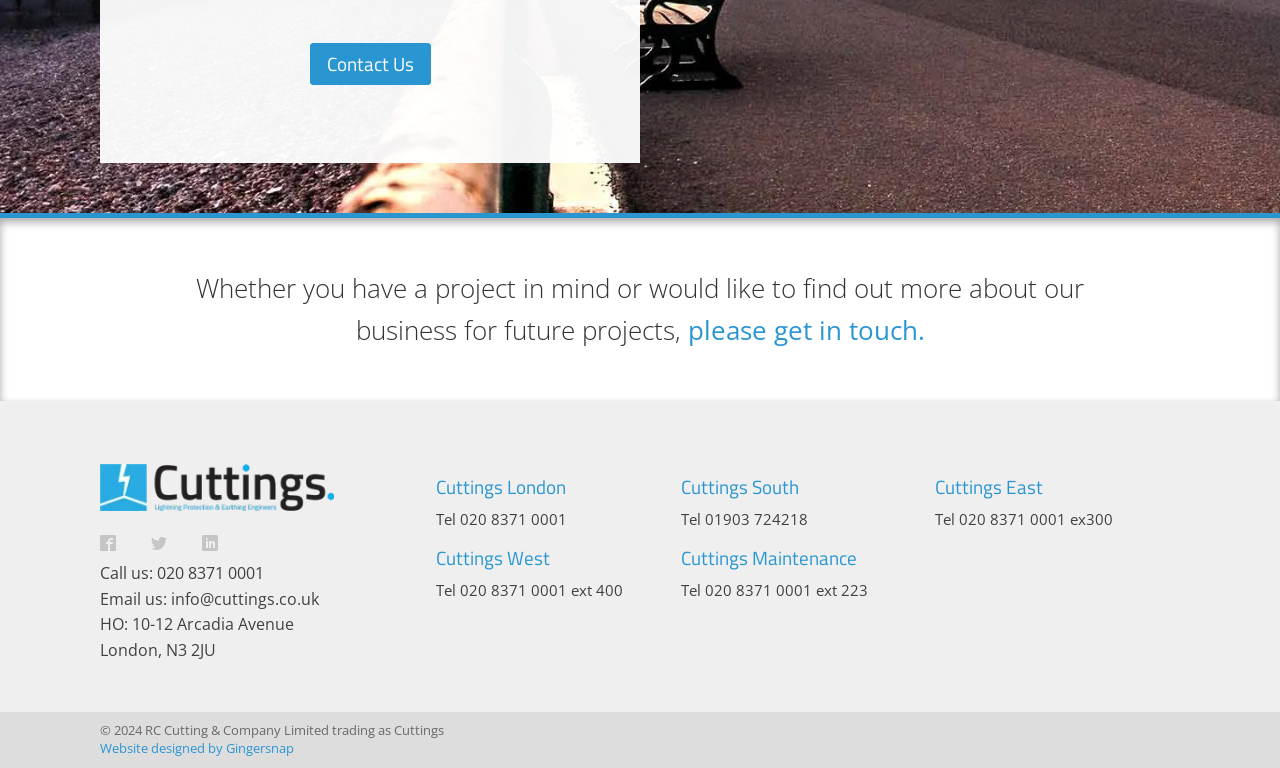Specify the bounding box coordinates of the element's region that should be clicked to achieve the following instruction: "Click the 'Contact' link". The bounding box coordinates consist of four float numbers between 0 and 1, in the format [left, top, right, bottom].

None